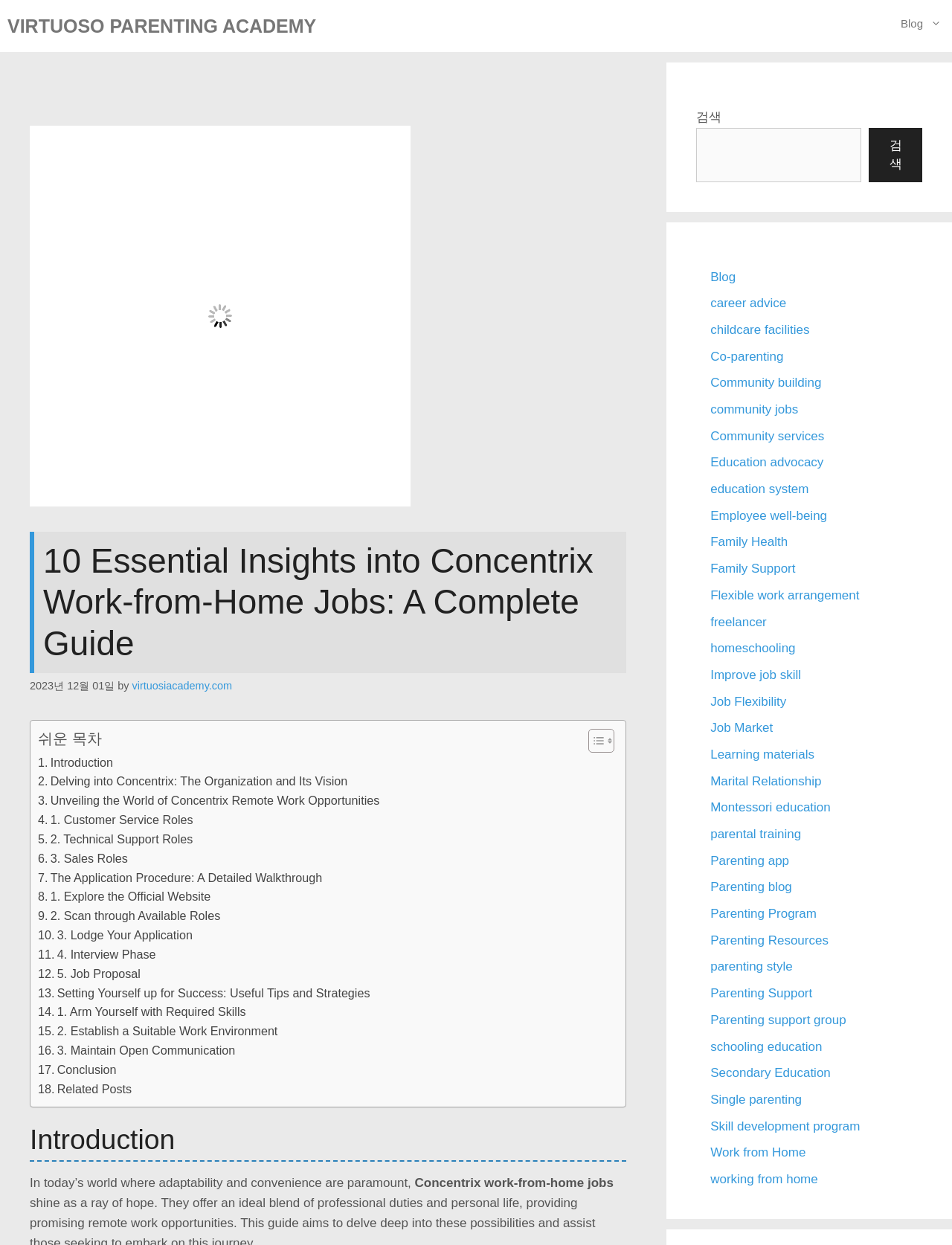What is the purpose of the 'Toggle Table of Content' button?
Using the image as a reference, give a one-word or short phrase answer.

To show or hide the table of content